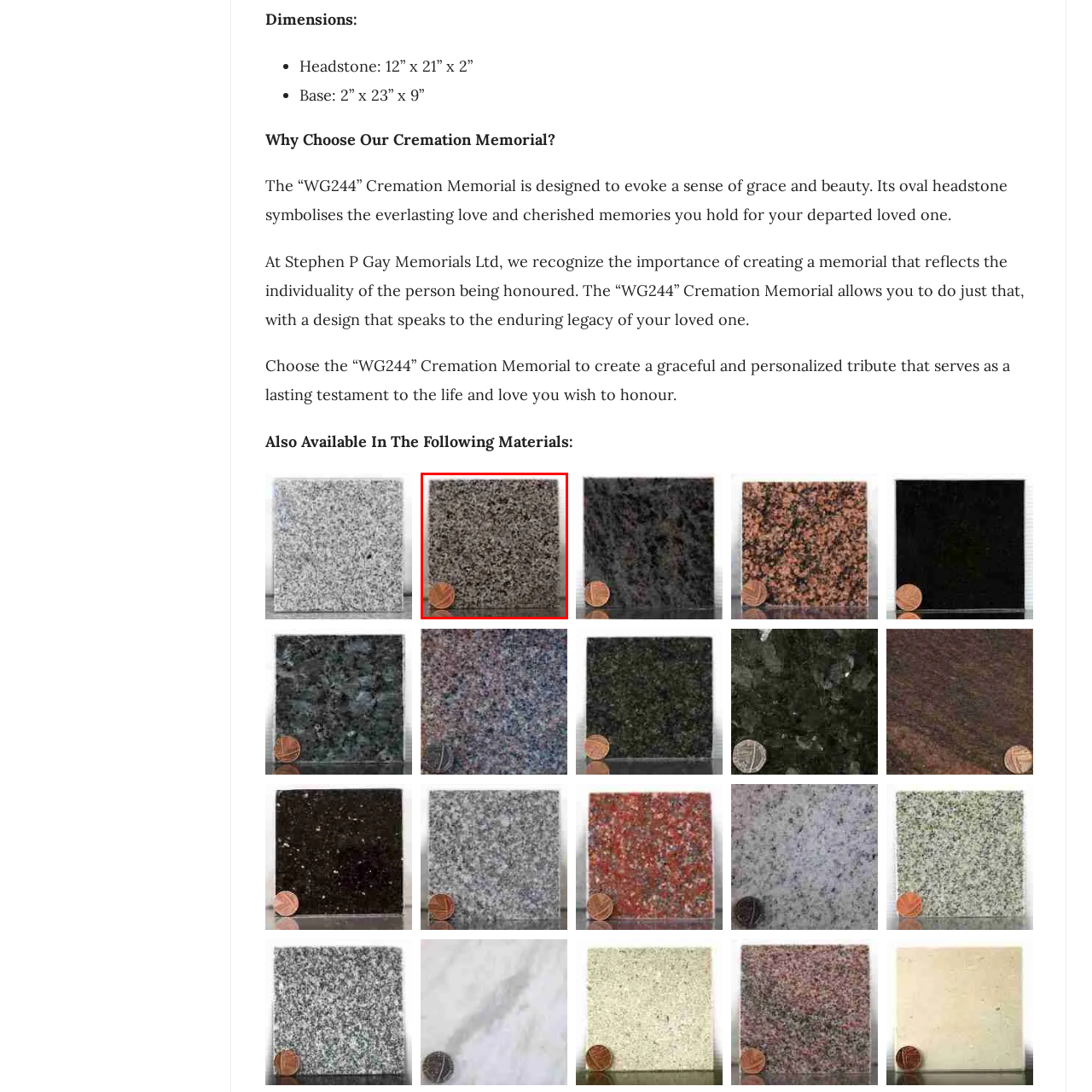Check the image highlighted in red, What is the granite often used for?
 Please answer in a single word or phrase.

Memorials and headstones